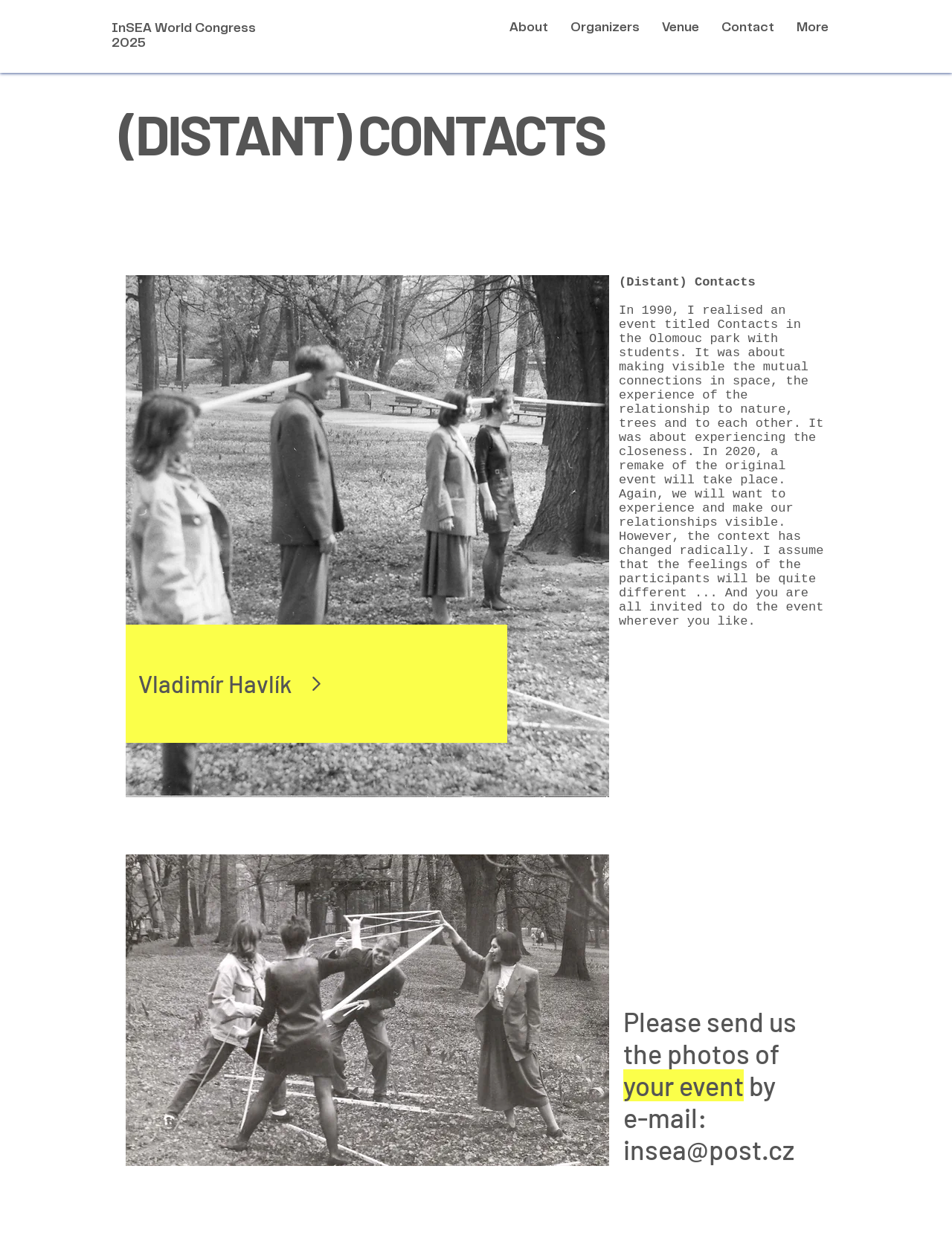How many images are in the slide show gallery?
Please use the image to provide an in-depth answer to the question.

The number of images is obtained from the StaticText element with the text '1/5', which suggests that there are 5 images in total.